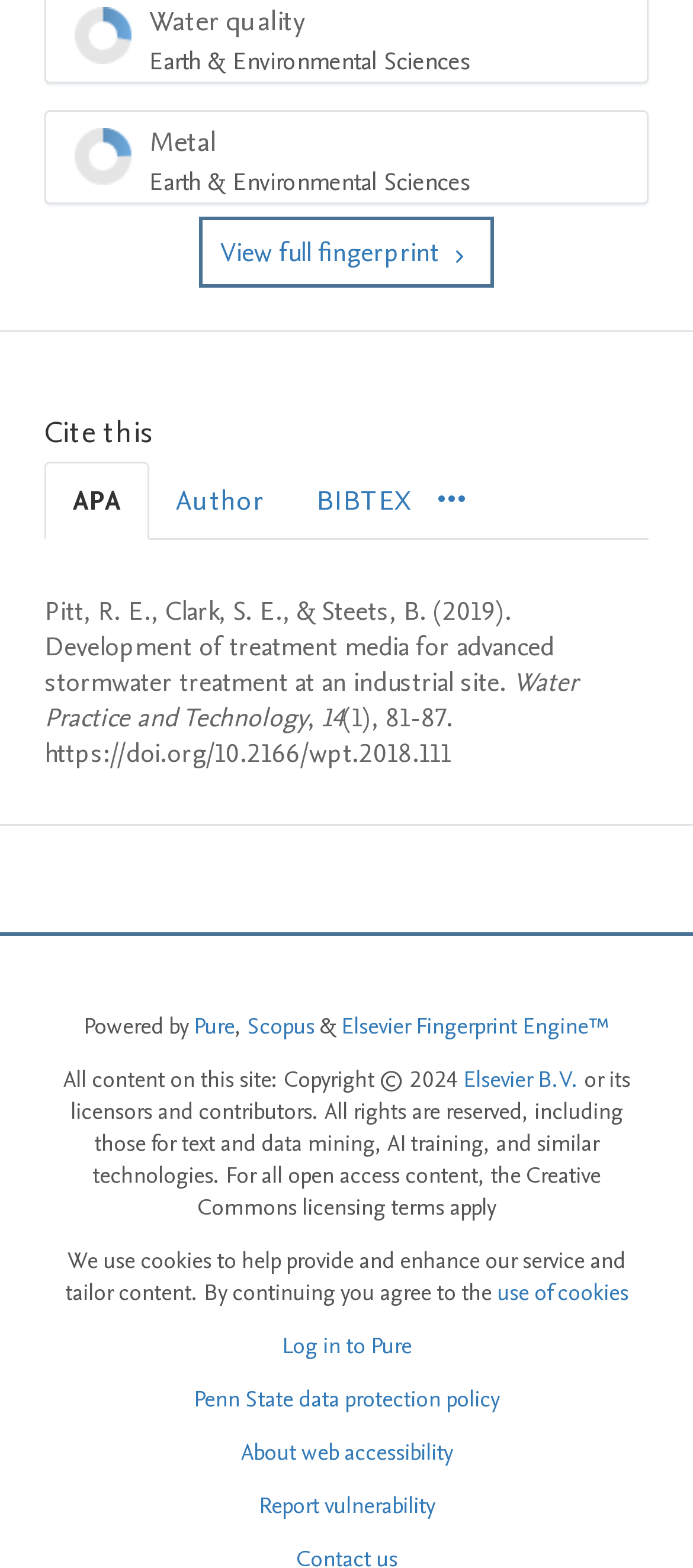What is the title of the article?
Please provide a comprehensive answer based on the contents of the image.

The title of the article can be found in the tabpanel 'APA' which contains several StaticText elements. The title is the text content of the StaticText element with coordinates [0.064, 0.401, 0.8, 0.446].